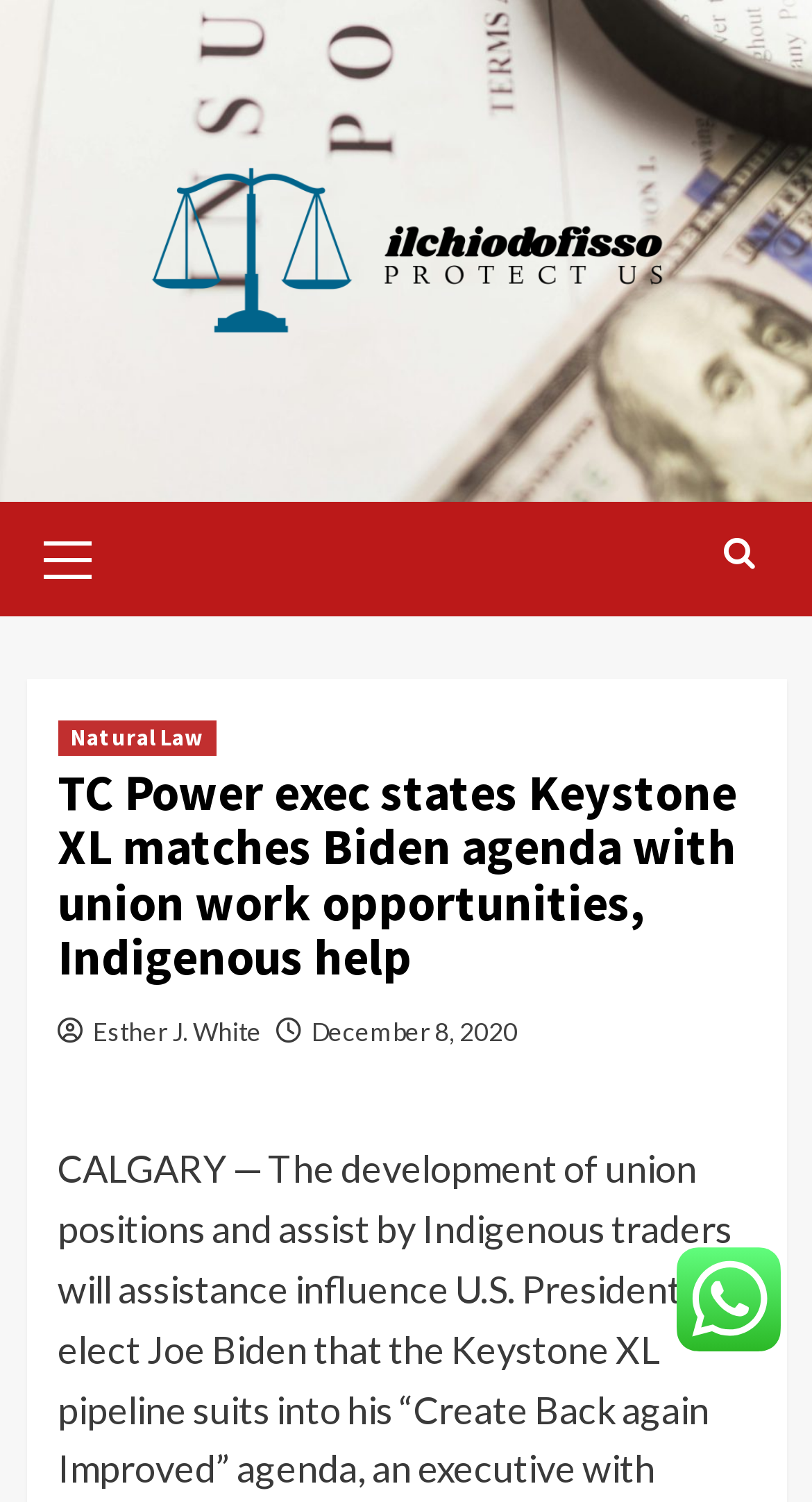What is the category of the article?
Based on the image, provide a one-word or brief-phrase response.

Natural Law